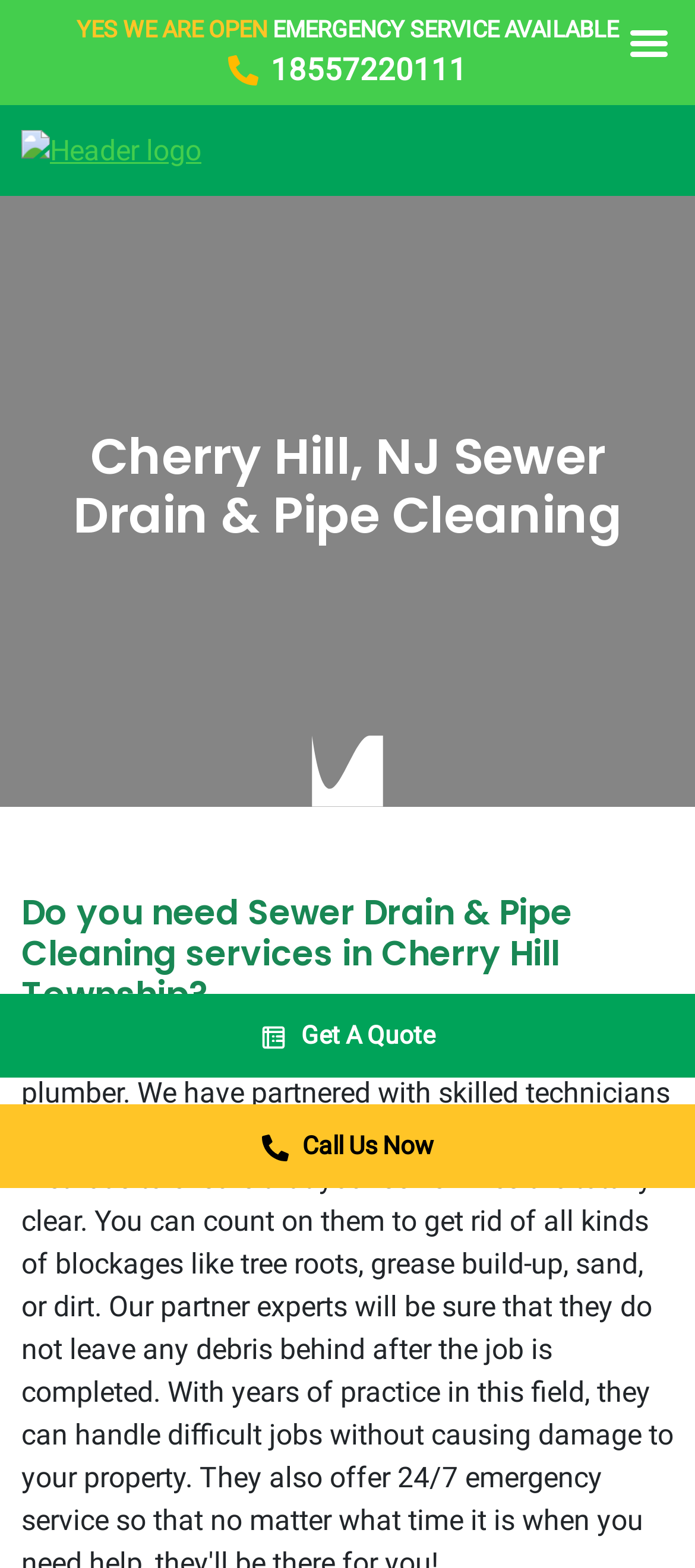What is the purpose of the 'Get A Quote' link? Observe the screenshot and provide a one-word or short phrase answer.

To get a quote for sewer drain and pipe cleaning services